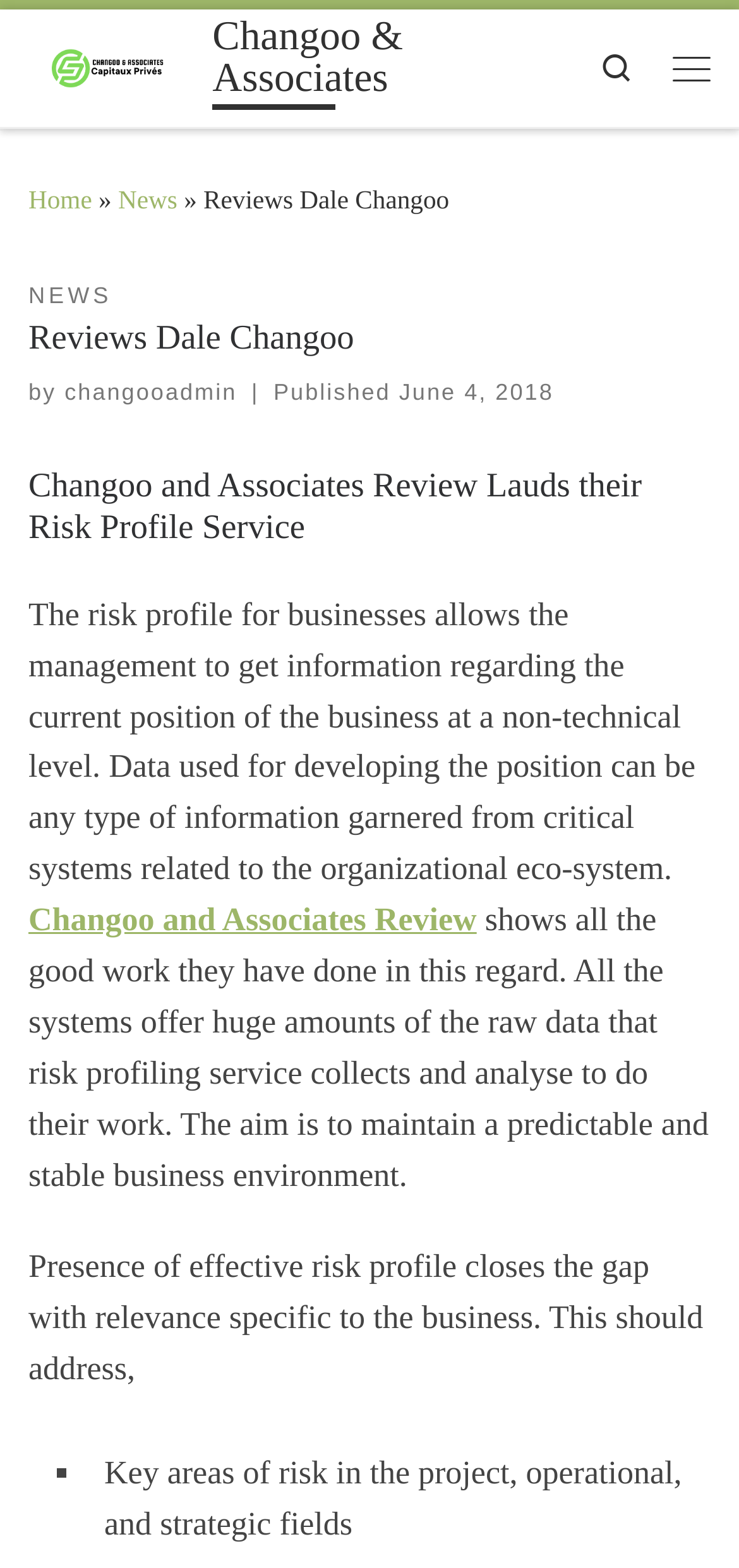What is the date mentioned in the review?
Answer with a single word or phrase by referring to the visual content.

June 4, 2018